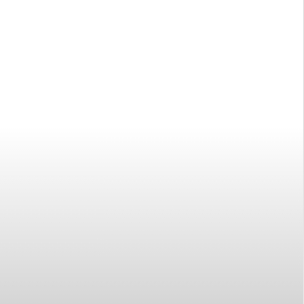Offer a detailed explanation of what is happening in the image.

The image depicts a "Graffiti Notebook from GraffiD," showcasing the blend of artistic expression and functional design. Positioned within an article that dives into how Graffid’s innovative products inspire creativity, this particular notebook highlights the intersection of street art and personal expression. The notebook likely features unique graffiti designs, making it a perfect canvas for artists and creatives, encouraging them to jot down ideas, sketches, or thoughts inspired by urban art. The overall theme of the article emphasizes the importance of creativity in everyday life and how such artistic tools can elevate one’s personal and artistic journey.